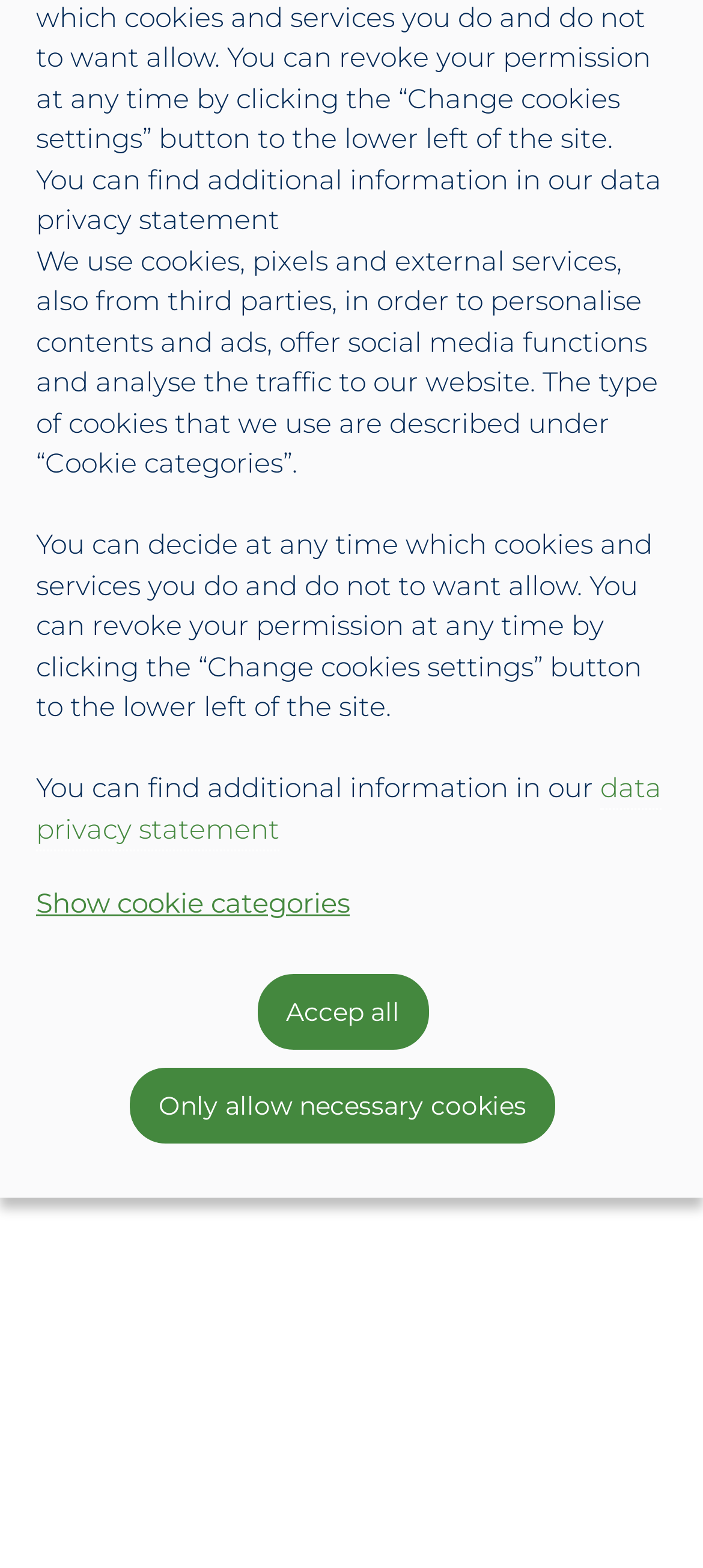What is the theme of the image on the webpage?
Look at the screenshot and provide an in-depth answer.

Although the OCR text for the image is not provided, the context of the webpage and the heading 'The perfect fit for retail' suggest that the image is related to the retail or fashion industry, possibly showcasing staff uniforms or a retail store setting.